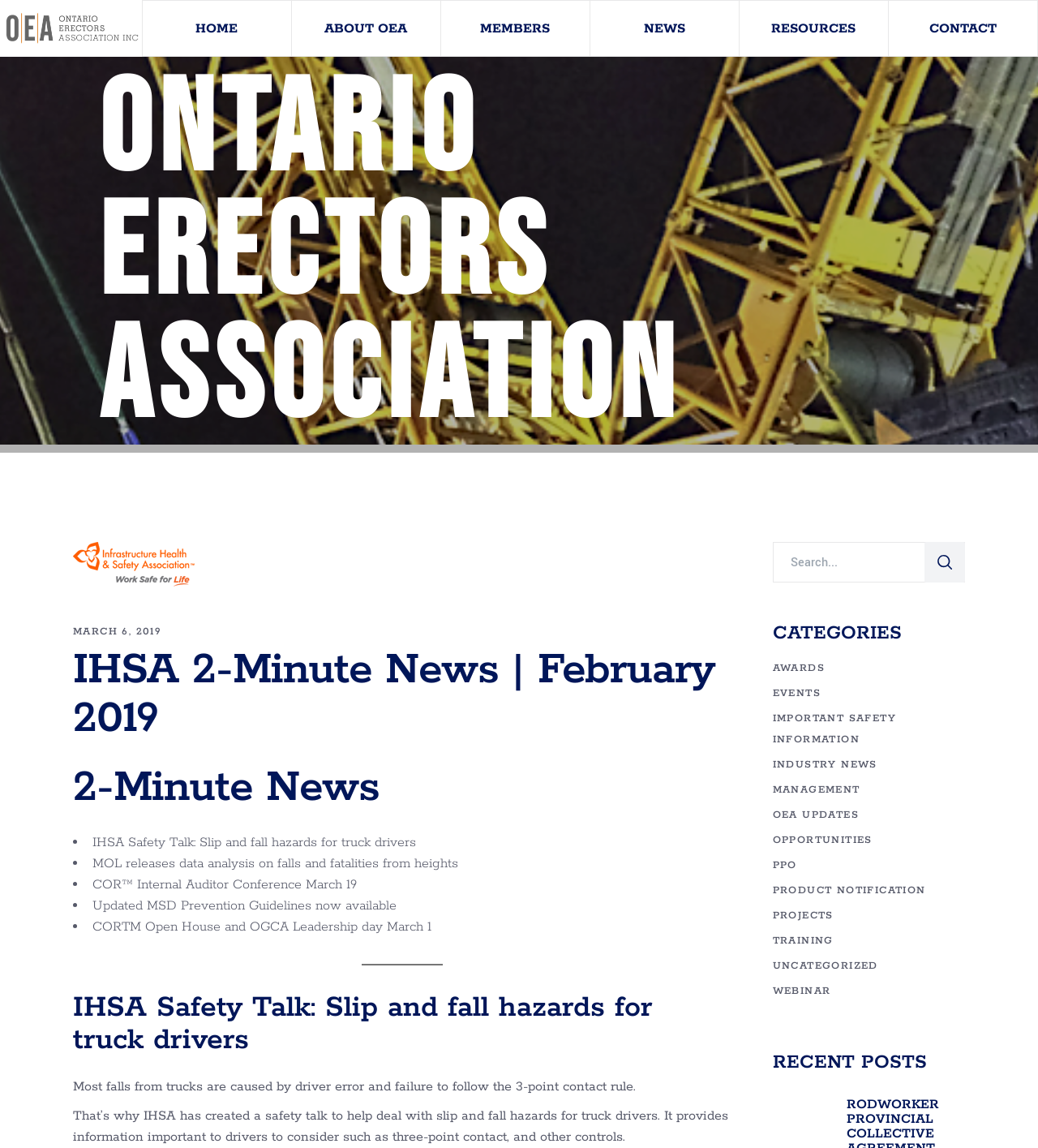What is the topic of the first news item?
Refer to the image and answer the question using a single word or phrase.

Slip and fall hazards for truck drivers